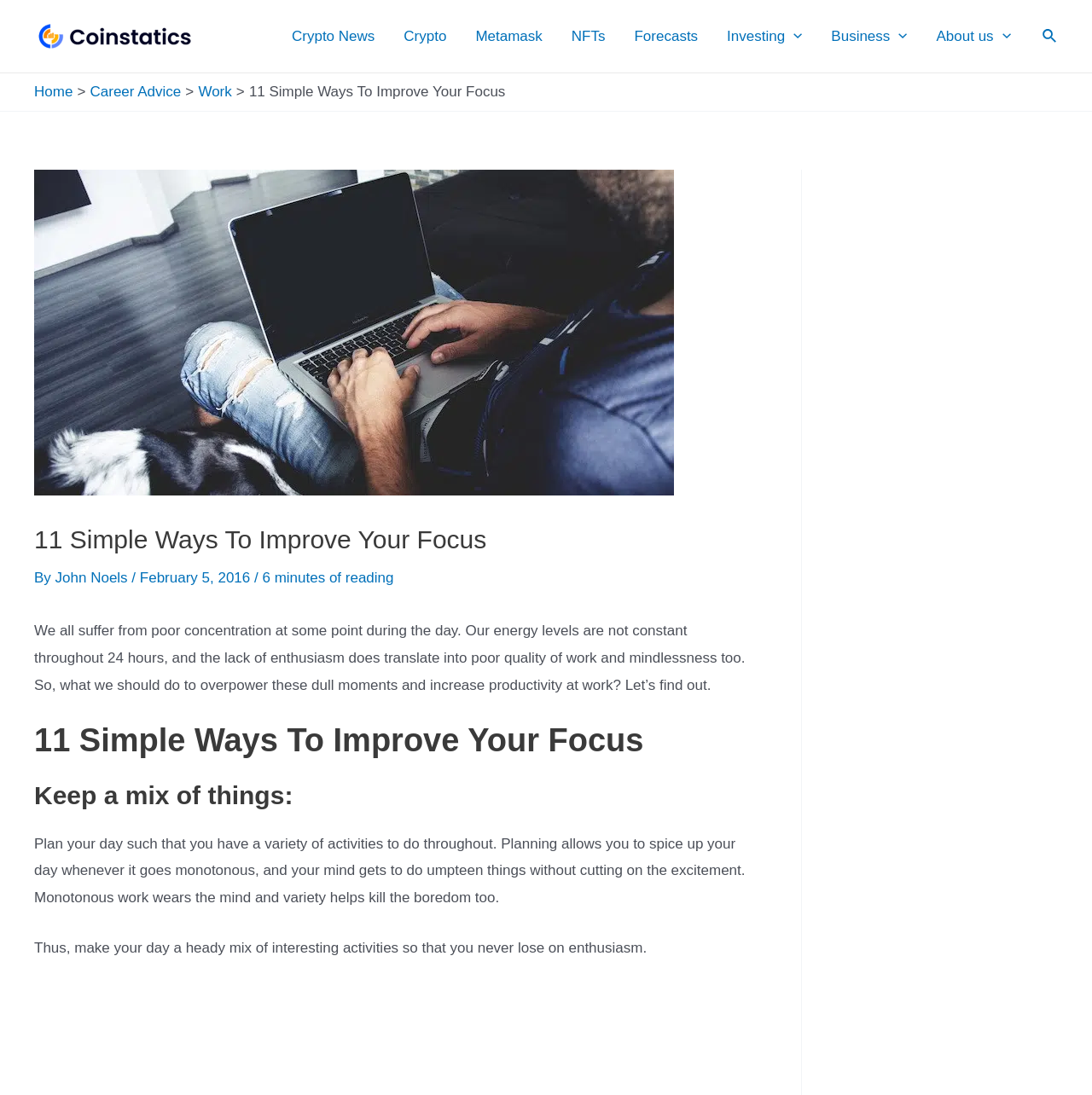Find the bounding box of the UI element described as follows: "parent_node: About us aria-label="Menu Toggle"".

[0.91, 0.002, 0.926, 0.064]